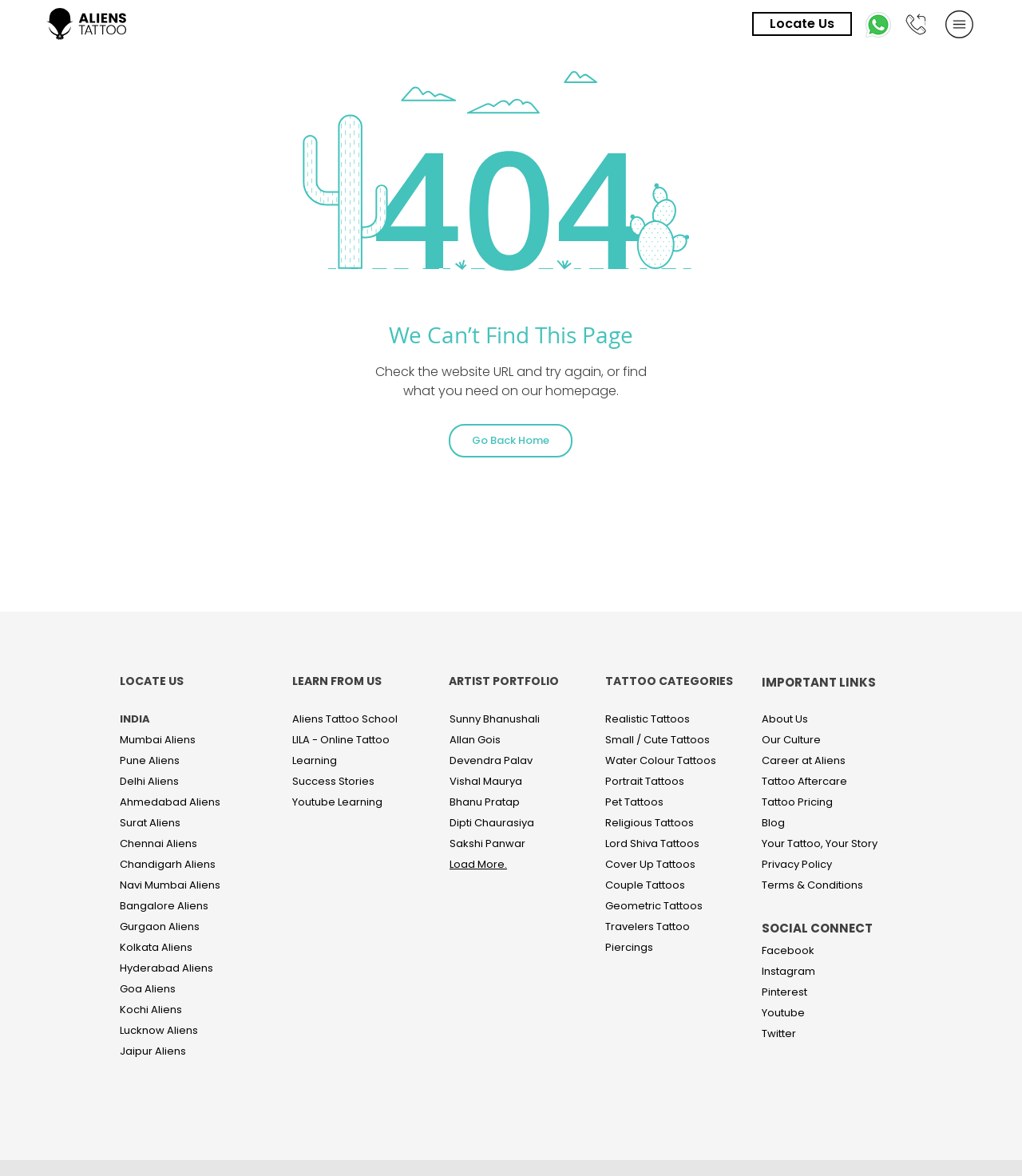Find and provide the bounding box coordinates for the UI element described with: "LILA - Online Tattoo Learning".

[0.286, 0.623, 0.381, 0.653]